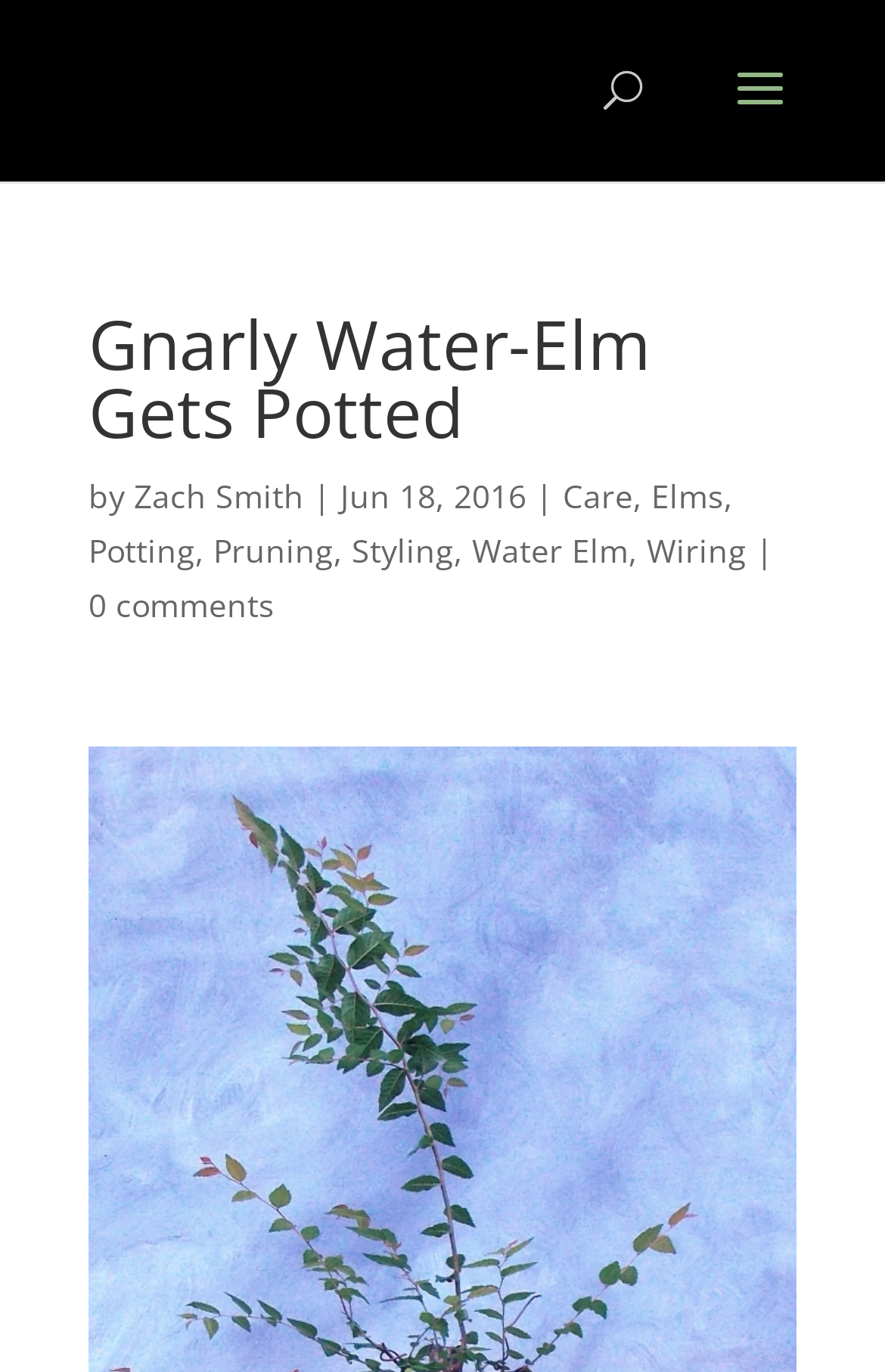Provide the bounding box coordinates for the UI element that is described by this text: "Pruning". The coordinates should be in the form of four float numbers between 0 and 1: [left, top, right, bottom].

[0.241, 0.385, 0.377, 0.416]